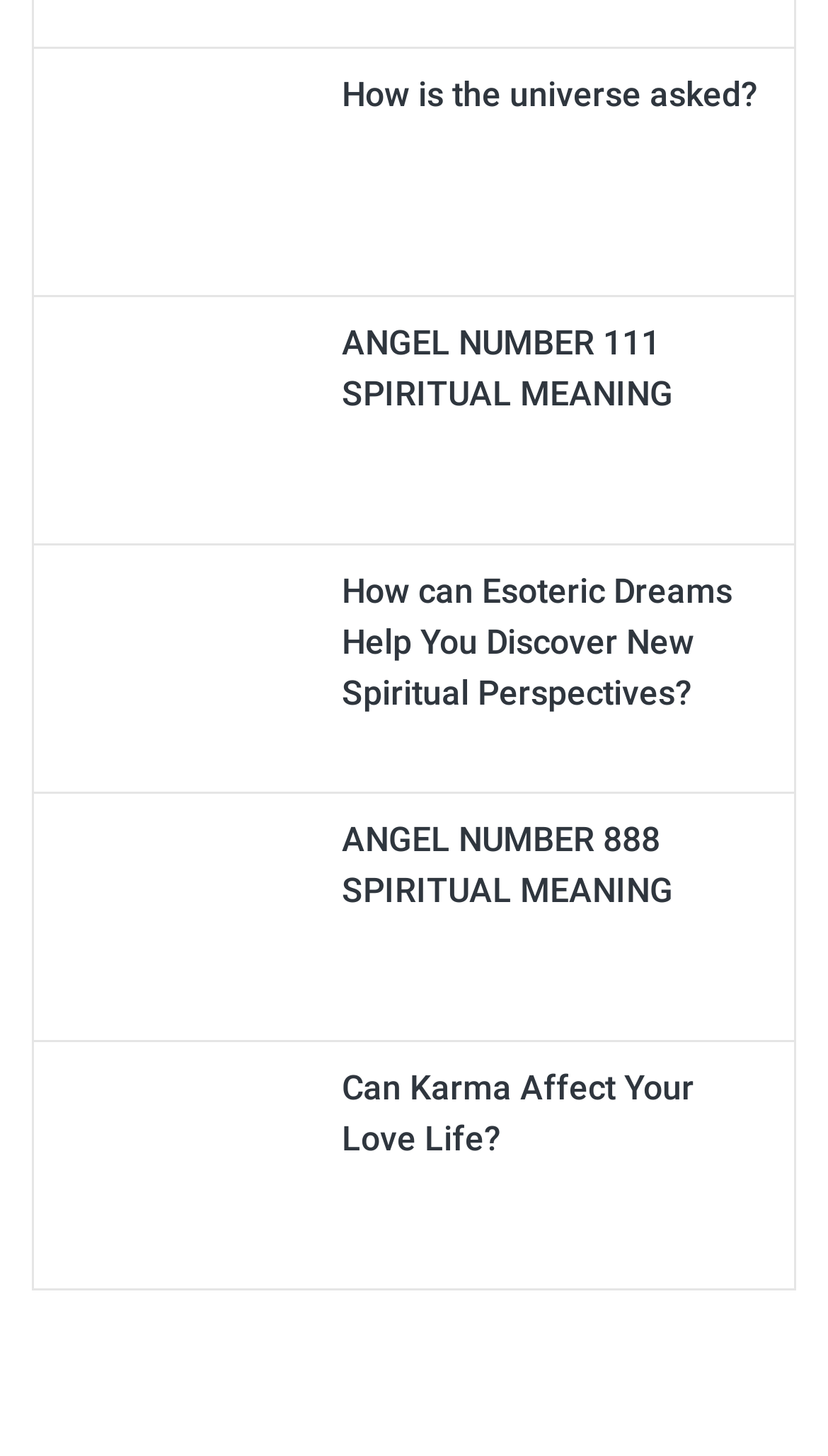What is the topic of the first article?
Please respond to the question with a detailed and thorough explanation.

I looked at the first heading on the webpage, and it says 'How is the universe asked?'. This is the topic of the first article.